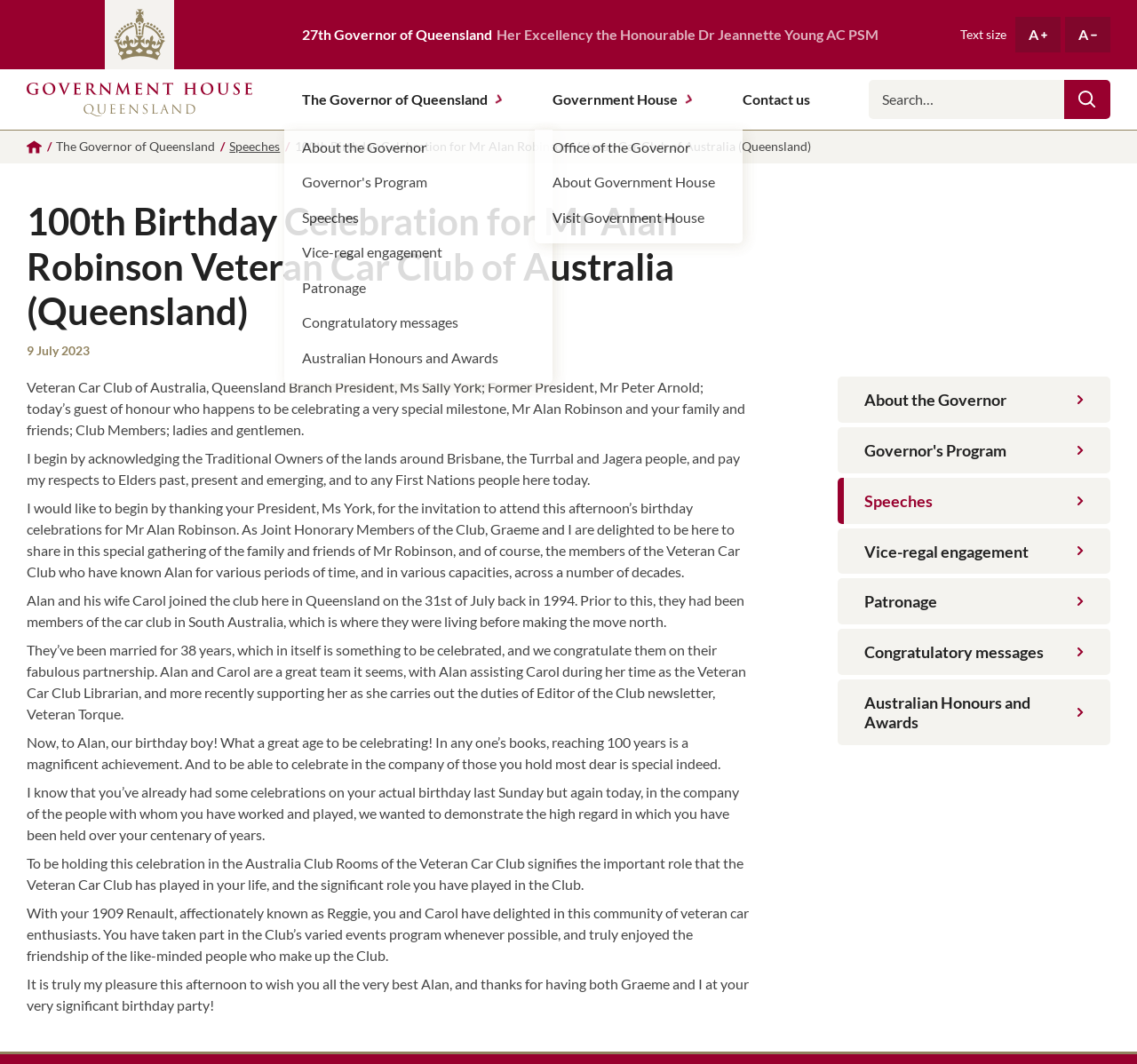Please determine the bounding box coordinates of the clickable area required to carry out the following instruction: "View all posts by admin". The coordinates must be four float numbers between 0 and 1, represented as [left, top, right, bottom].

None